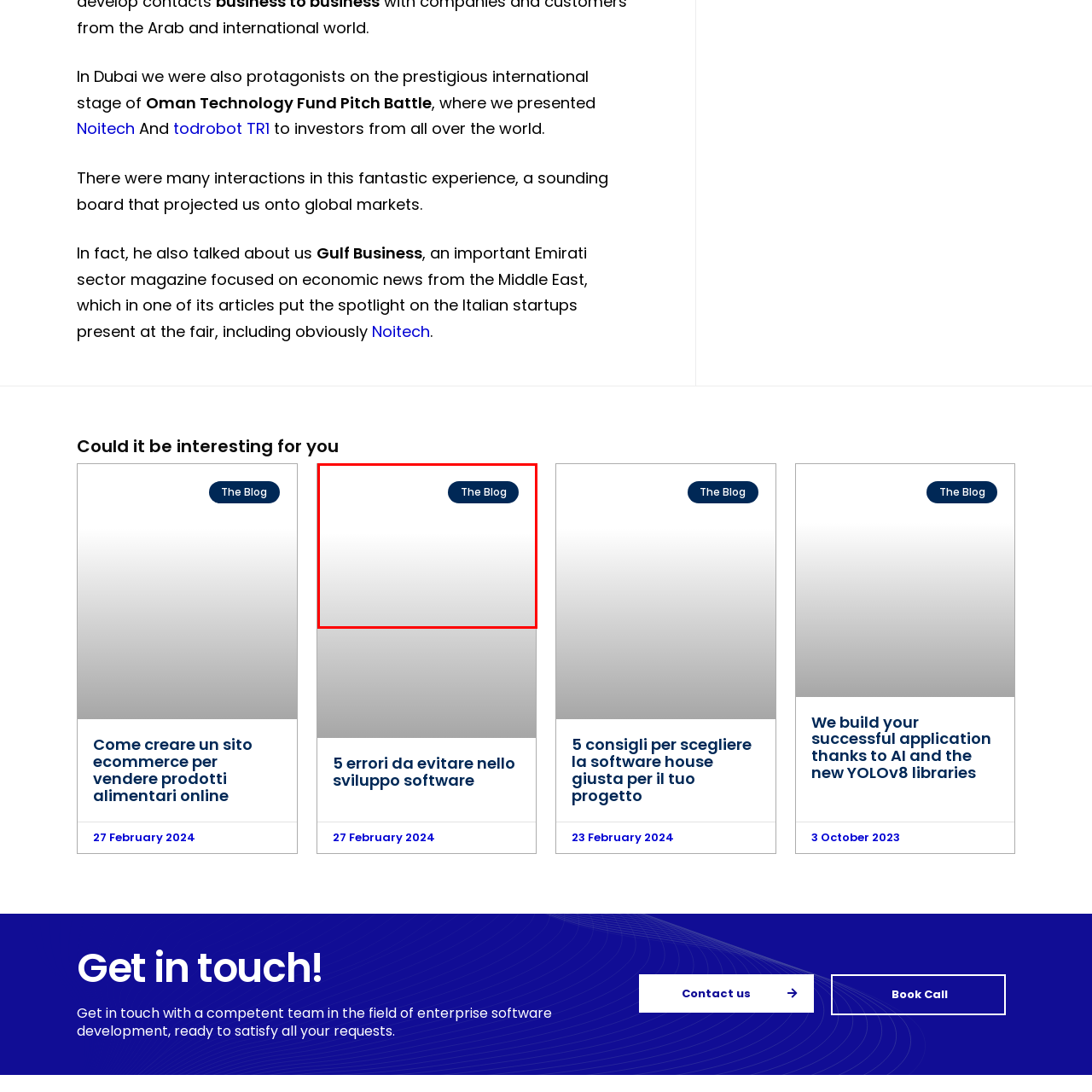Compose a thorough description of the image encased in the red perimeter.

The image features a section from a webpage dedicated to a blog, prominently displaying the title "The Blog" within a rounded button. The button contrasts against a minimalist white background, drawing attention to the blog section. This design choice emphasizes the importance of exploring the featured content and encourages users to engage further with the blog entries listed below. The overall aesthetic is clean and focused, facilitating a user-friendly navigation experience.